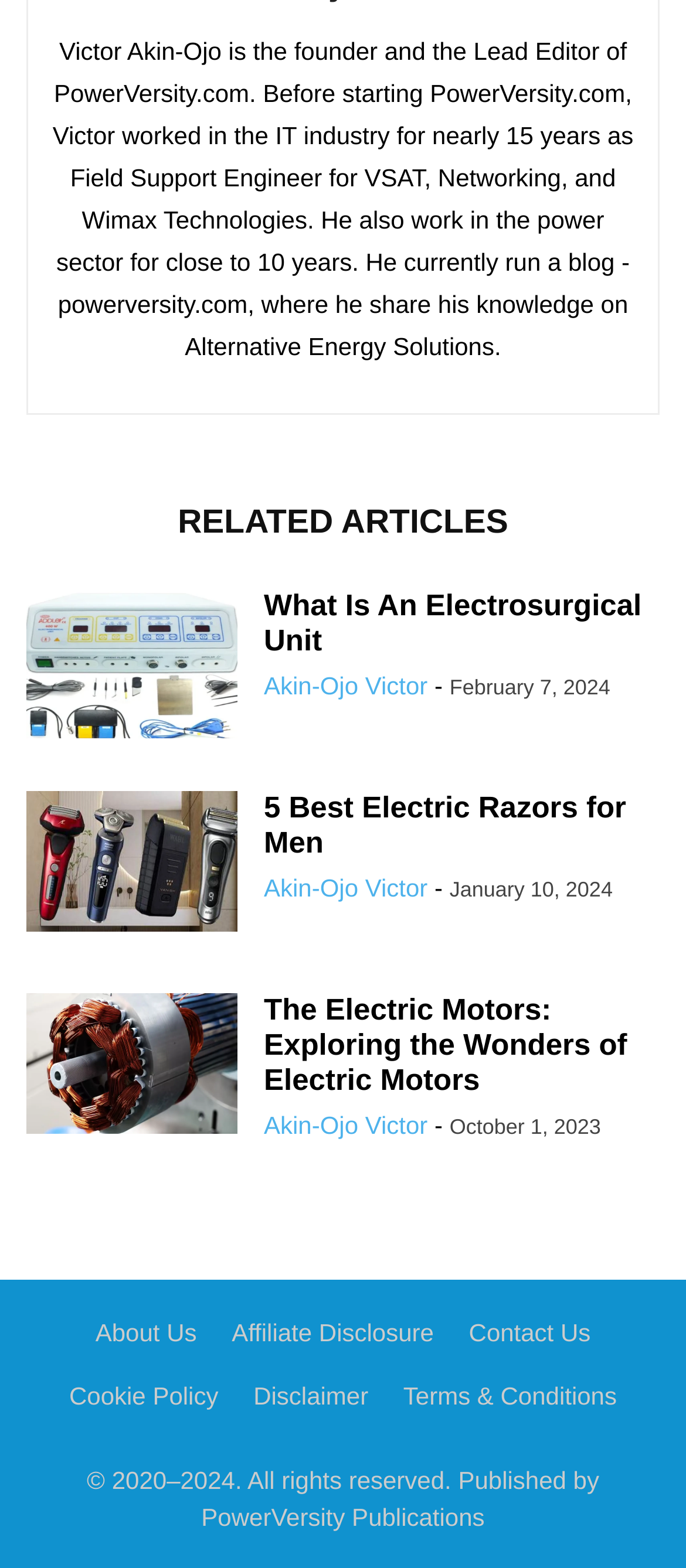Find the bounding box coordinates of the clickable area that will achieve the following instruction: "Learn about Opera's security".

None